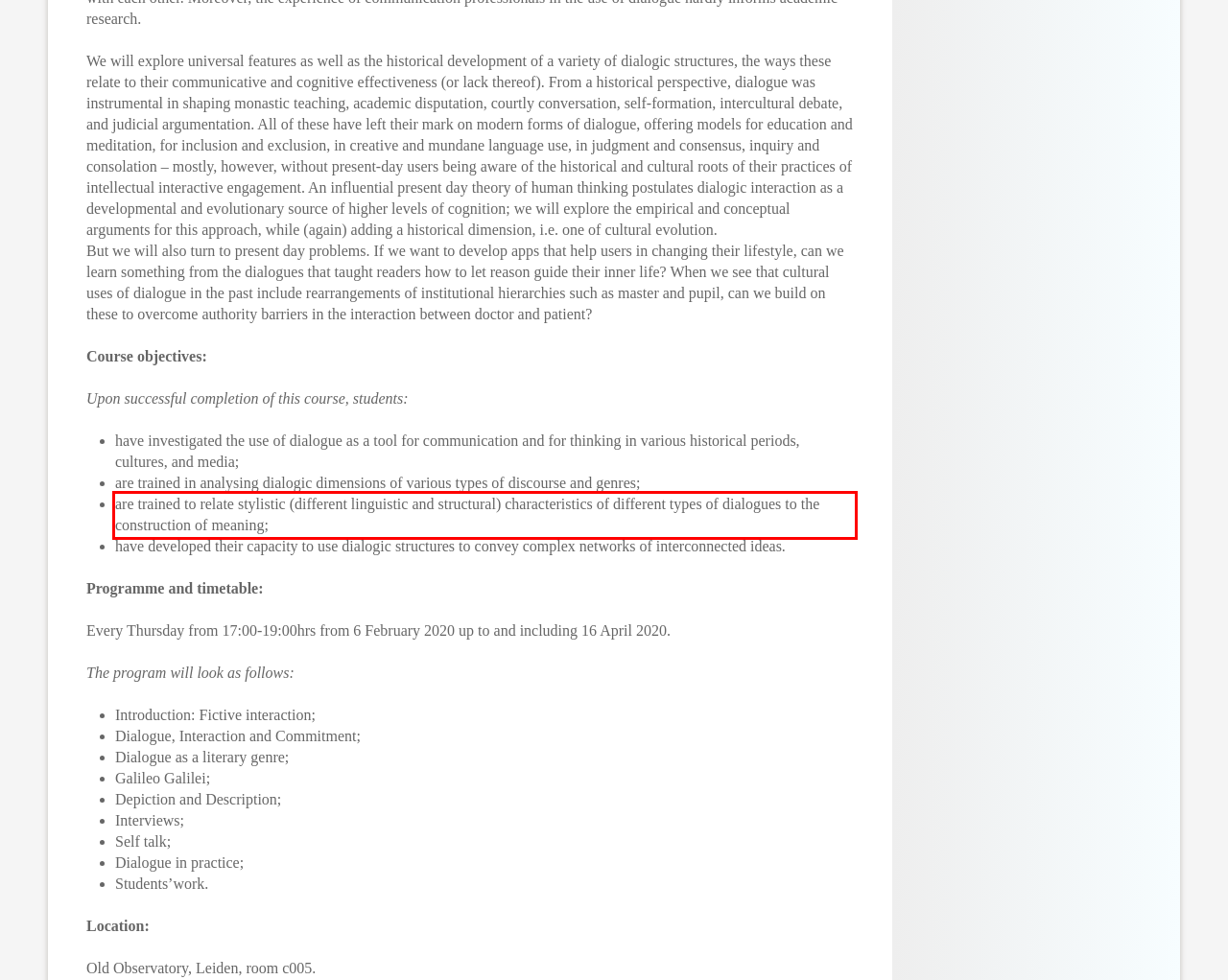Look at the provided screenshot of the webpage and perform OCR on the text within the red bounding box.

are trained to relate stylistic (different linguistic and structural) characteristics of different types of dialogues to the construction of meaning;